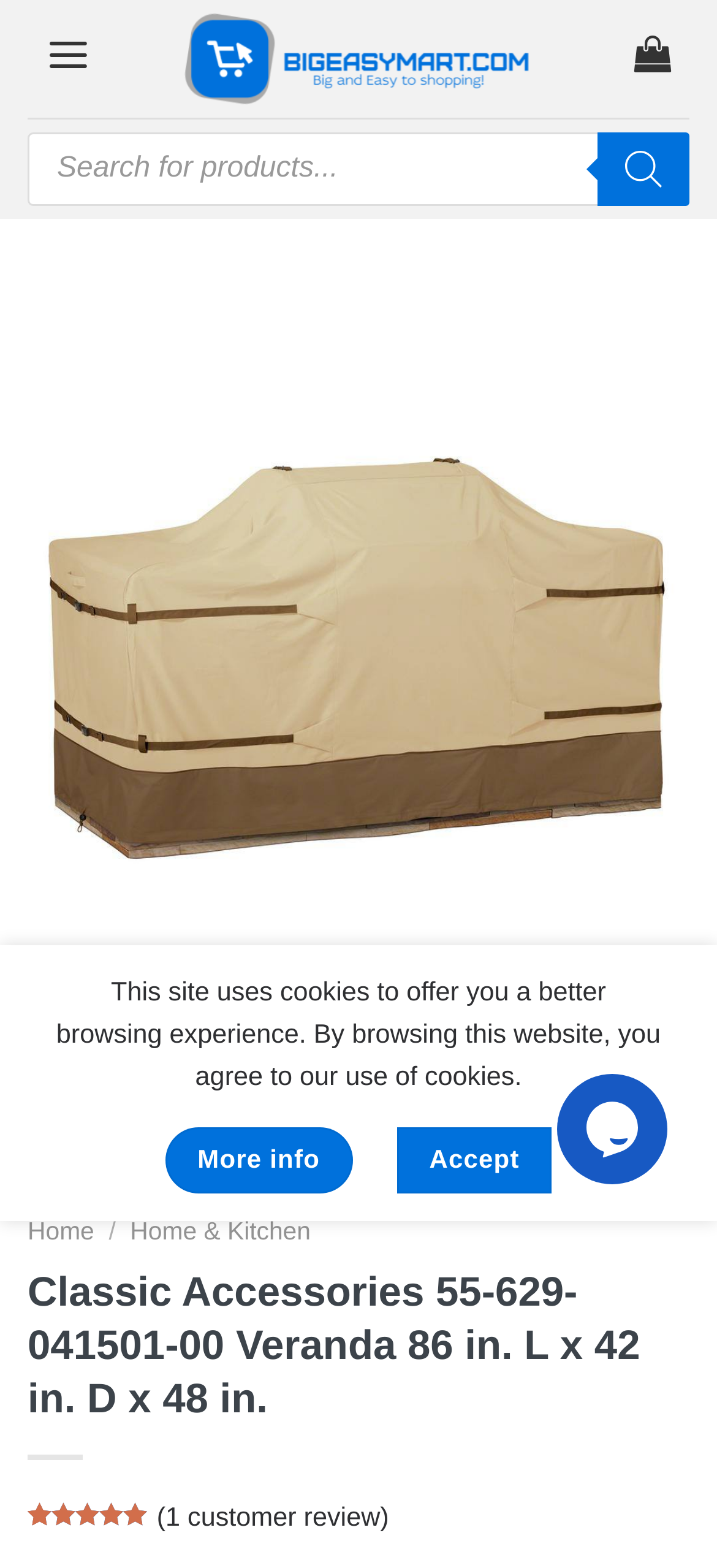Please identify the bounding box coordinates of the clickable region that I should interact with to perform the following instruction: "Search for products". The coordinates should be expressed as four float numbers between 0 and 1, i.e., [left, top, right, bottom].

[0.038, 0.084, 0.962, 0.131]